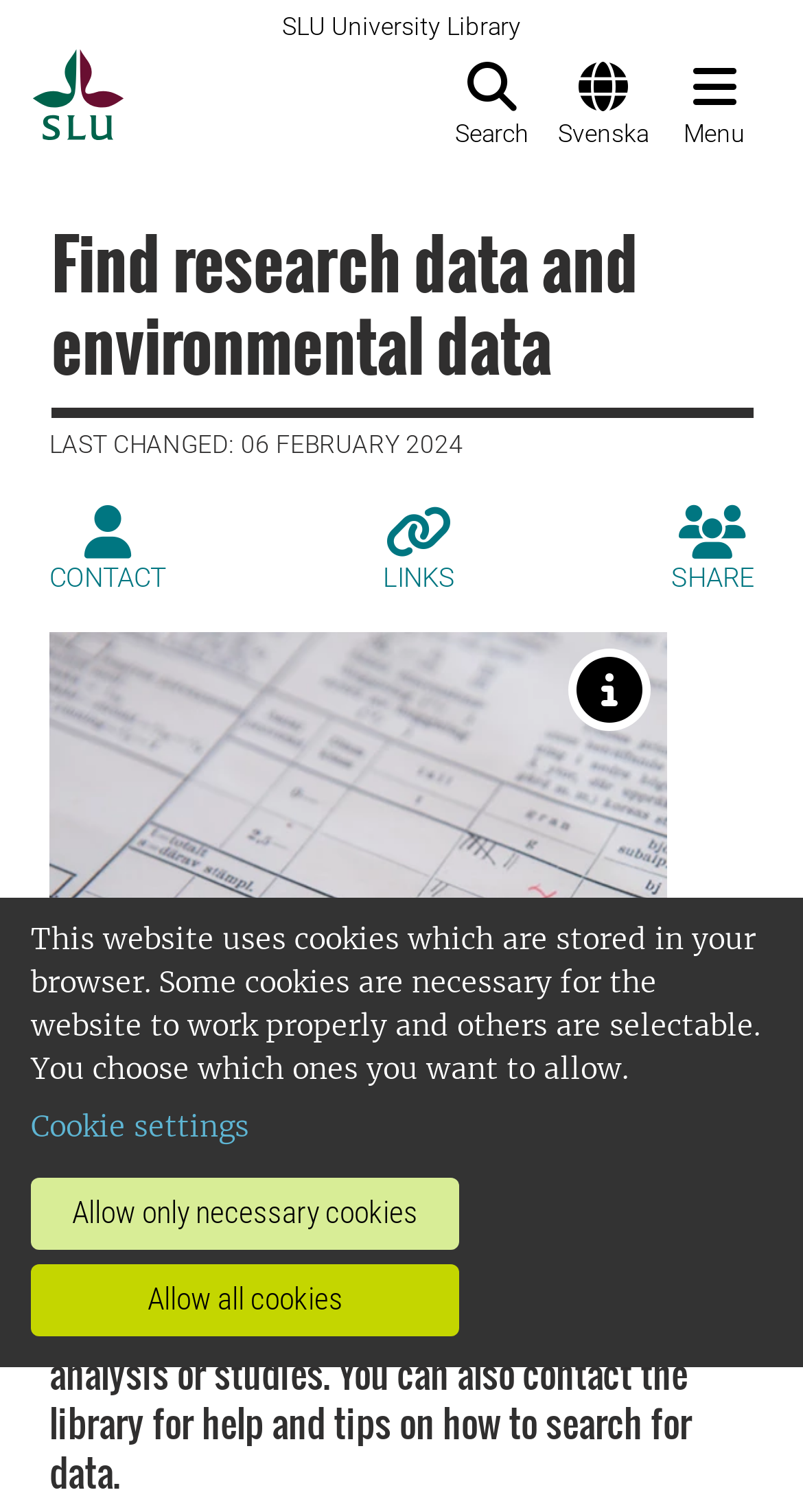Please locate the bounding box coordinates of the element that needs to be clicked to achieve the following instruction: "Search for research data". The coordinates should be four float numbers between 0 and 1, i.e., [left, top, right, bottom].

[0.544, 0.033, 0.682, 0.095]